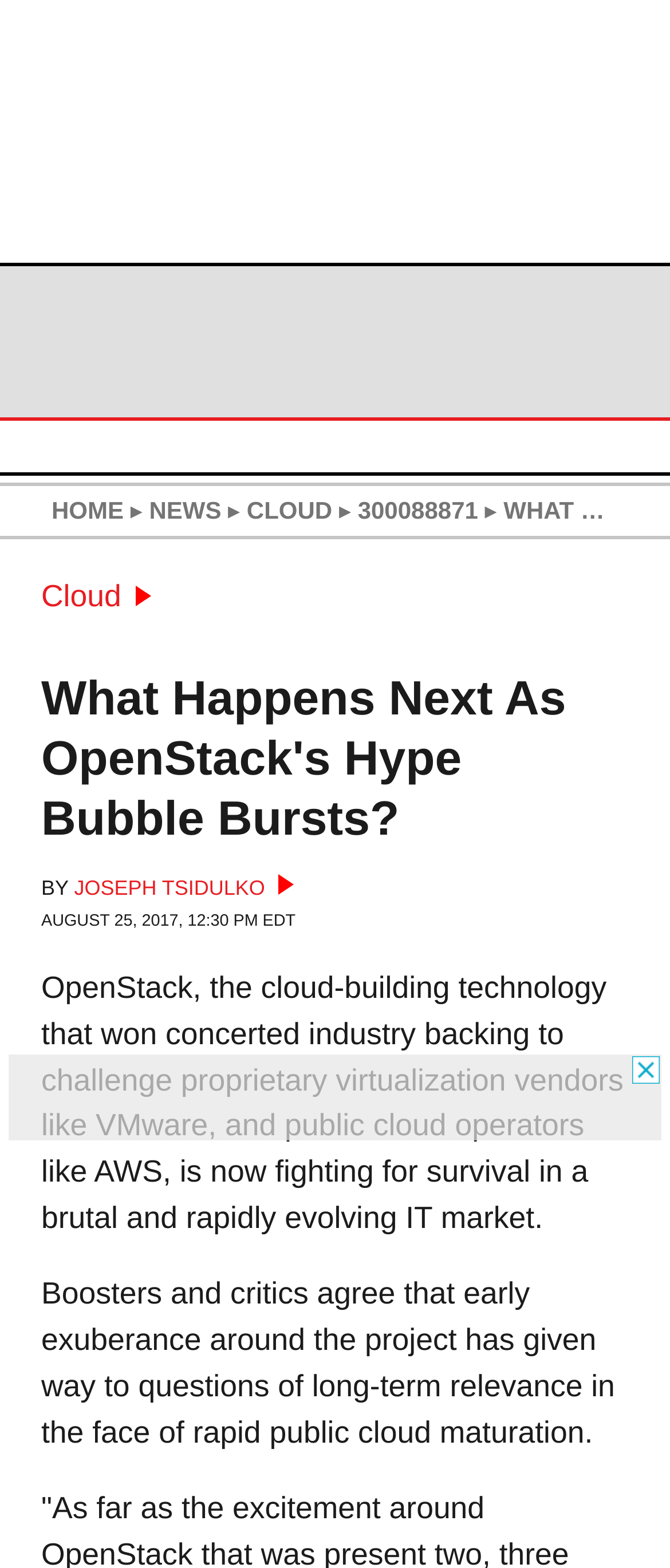Please answer the following question using a single word or phrase: 
What is the author of the article?

Joseph Tsidulko